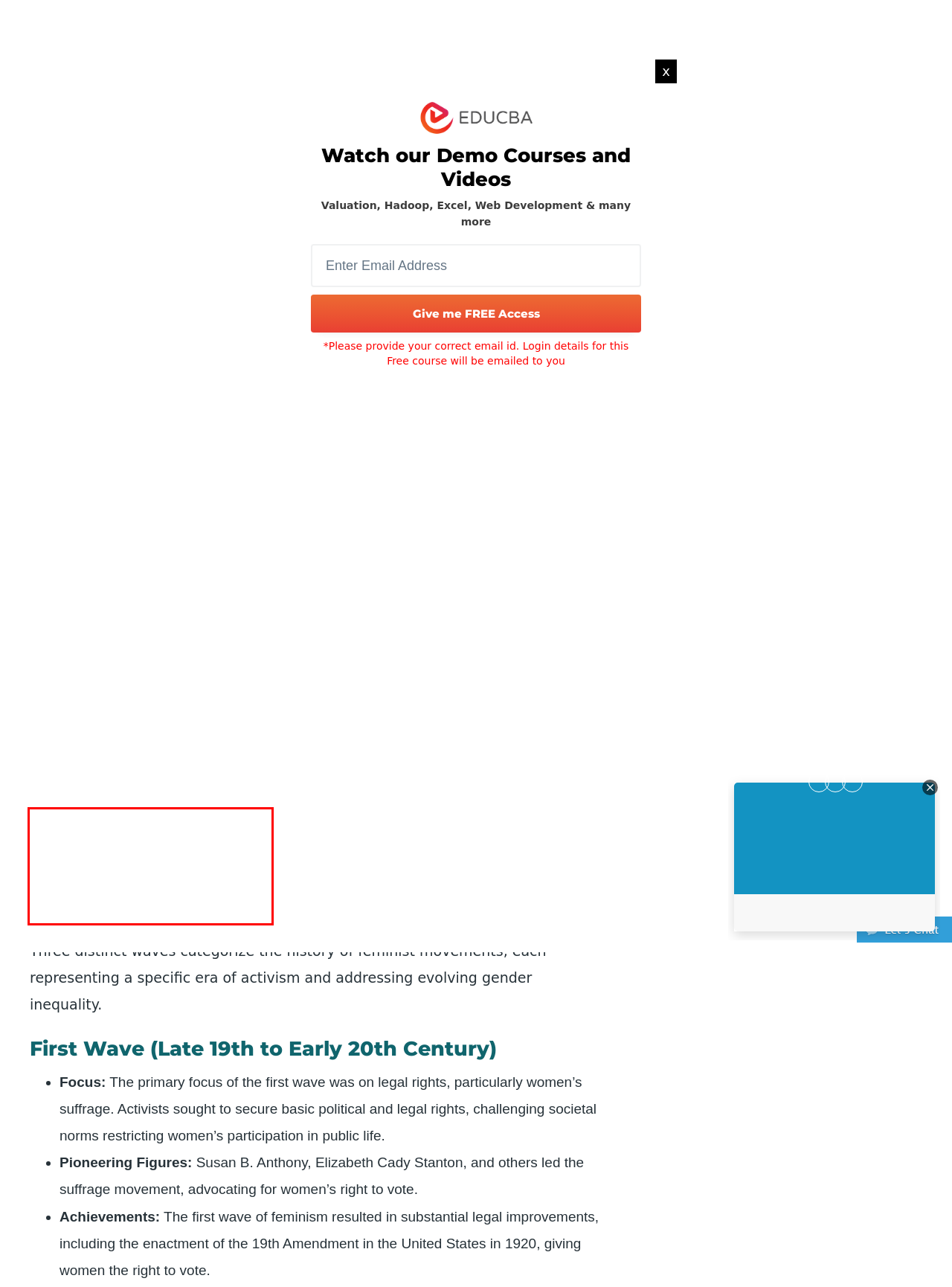Given the screenshot of the webpage, identify the red bounding box, and recognize the text content inside that red bounding box.

This website or its third-party tools use cookies, which are necessary to its functioning and required to achieve the purposes illustrated in the cookie policy. By closing this banner, scrolling this page, clicking a link or continuing to browse otherwise, you agree to our Privacy Policy